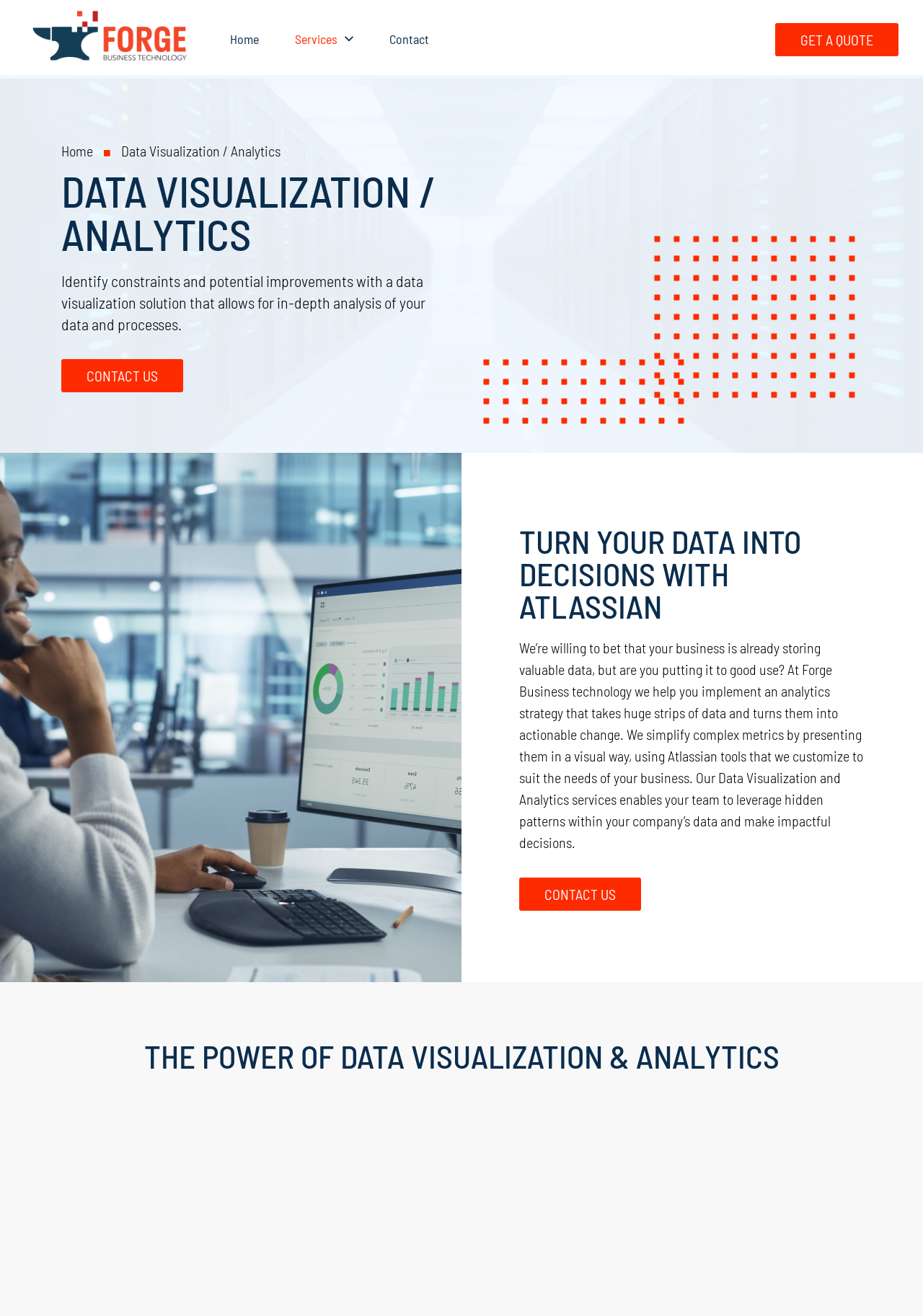Refer to the image and answer the question with as much detail as possible: What is the main service offered by Forge Business Technology?

Based on the webpage content, specifically the heading 'DATA VISUALIZATION / ANALYTICS' and the text 'We help you implement an analytics strategy that takes huge strips of data and turns them into actionable change.', it can be inferred that the main service offered by Forge Business Technology is Data Visualization and Analytics.